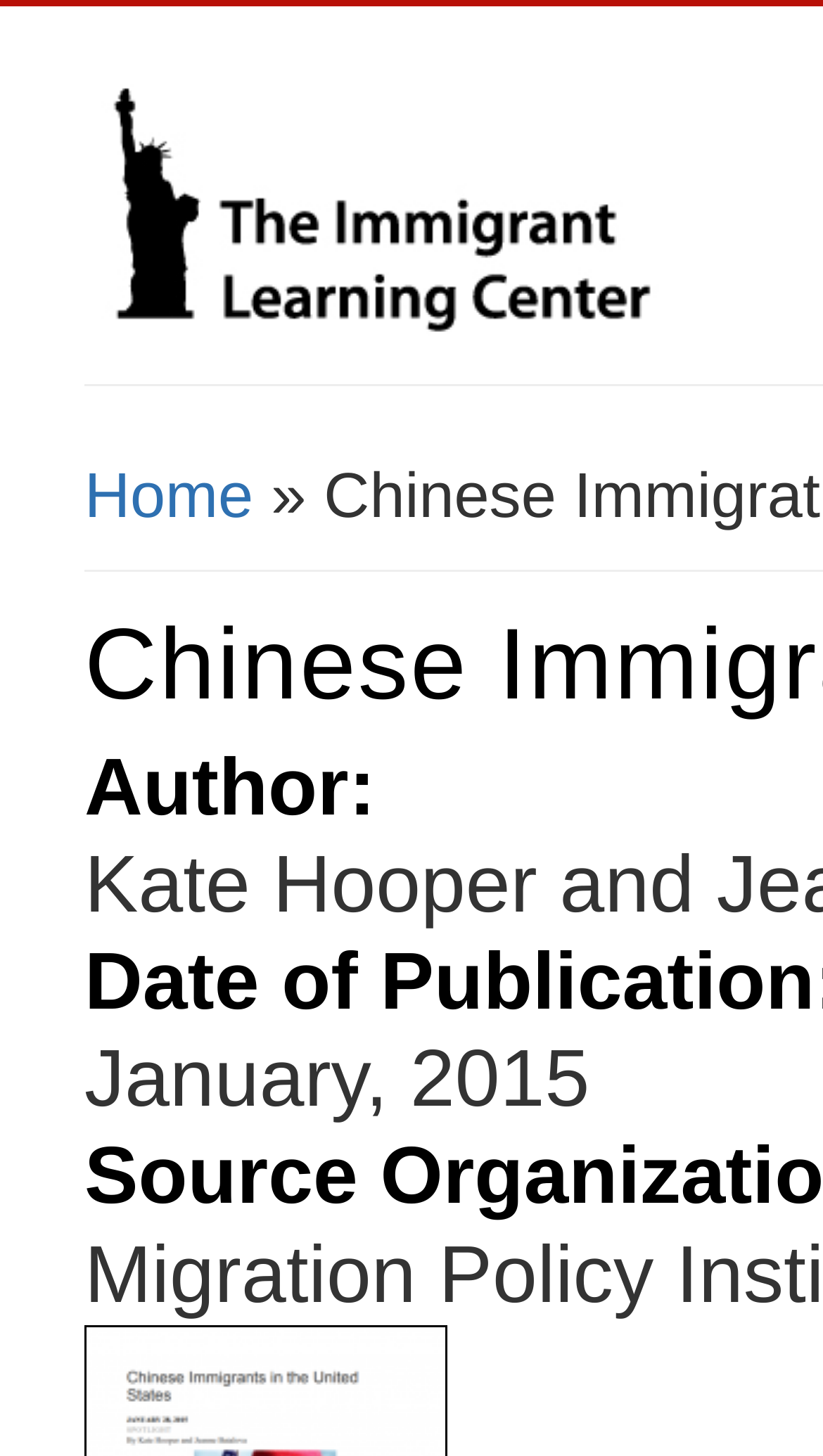For the given element description title="Home", determine the bounding box coordinates of the UI element. The coordinates should follow the format (top-left x, top-left y, bottom-right x, bottom-right y) and be within the range of 0 to 1.

[0.103, 0.236, 0.826, 0.259]